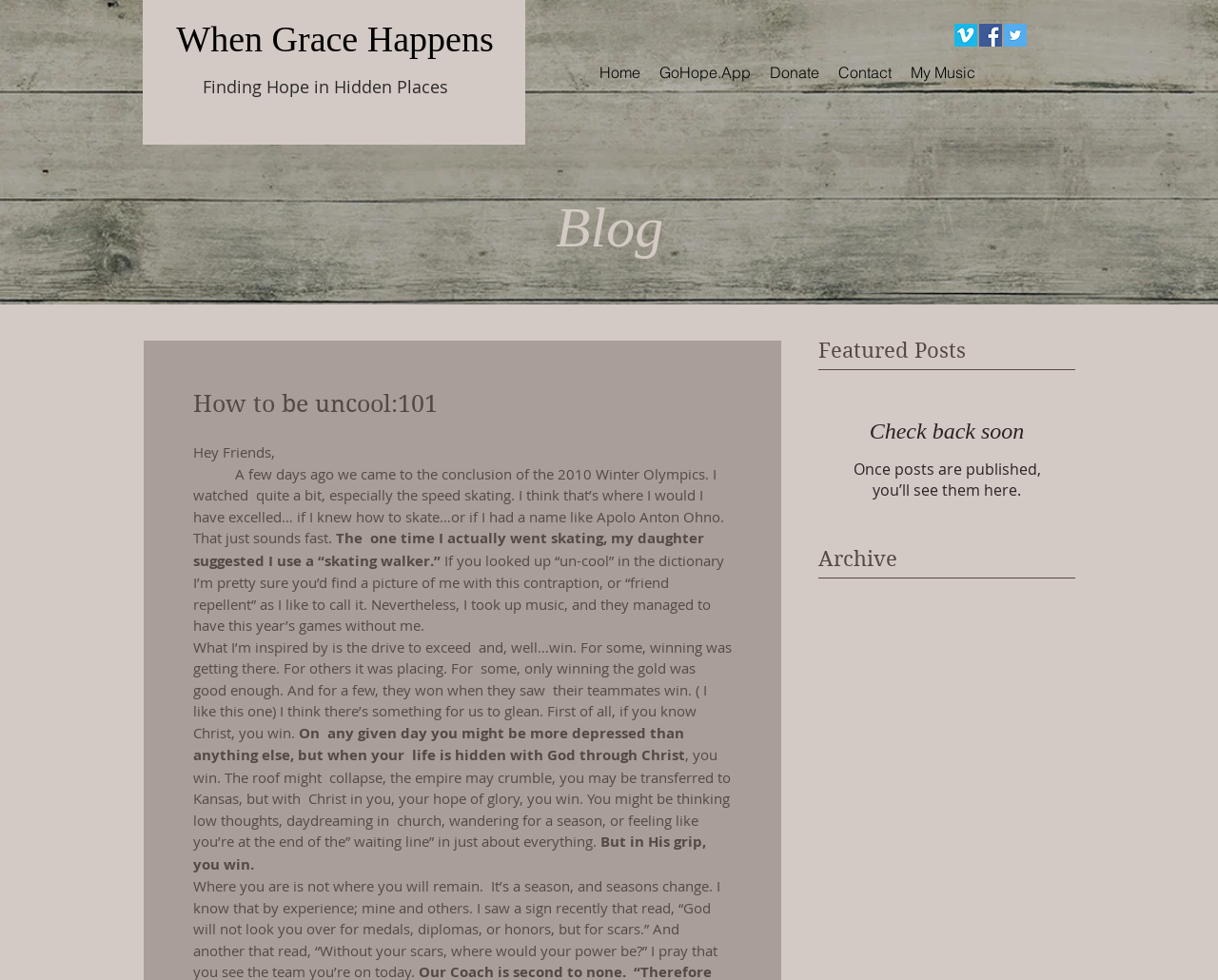What is the topic of the latest article?
Provide a detailed and extensive answer to the question.

The topic of the latest article can be inferred from the text content of the article, which mentions the 2010 Winter Olympics and the author's experience with speed skating.